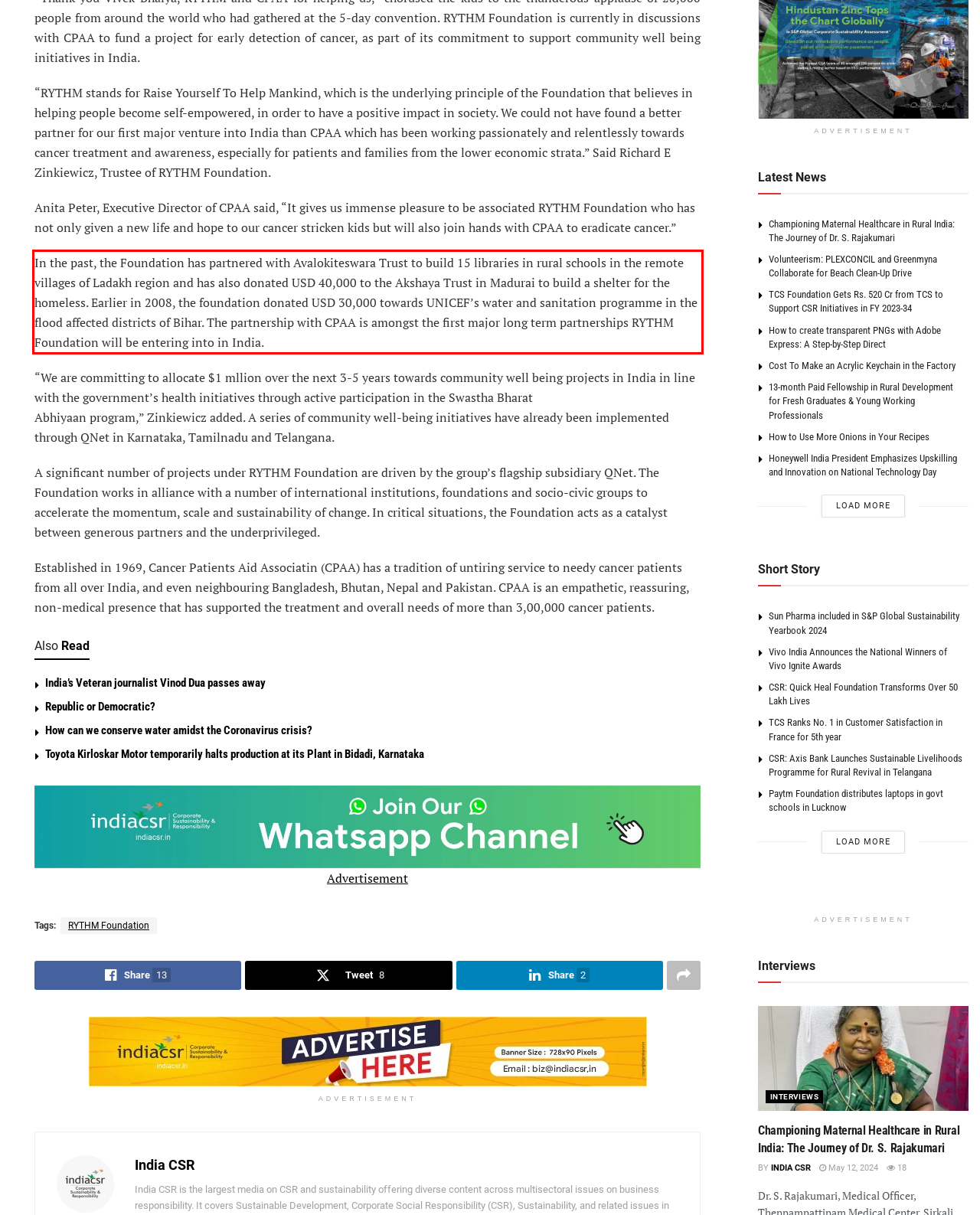Please look at the webpage screenshot and extract the text enclosed by the red bounding box.

In the past, the Foundation has partnered with Avalokiteswara Trust to build 15 libraries in rural schools in the remote villages of Ladakh region and has also donated USD 40,000 to the Akshaya Trust in Madurai to build a shelter for the homeless. Earlier in 2008, the foundation donated USD 30,000 towards UNICEF’s water and sanitation programme in the flood affected districts of Bihar. The partnership with CPAA is amongst the first major long term partnerships RYTHM Foundation will be entering into in India.